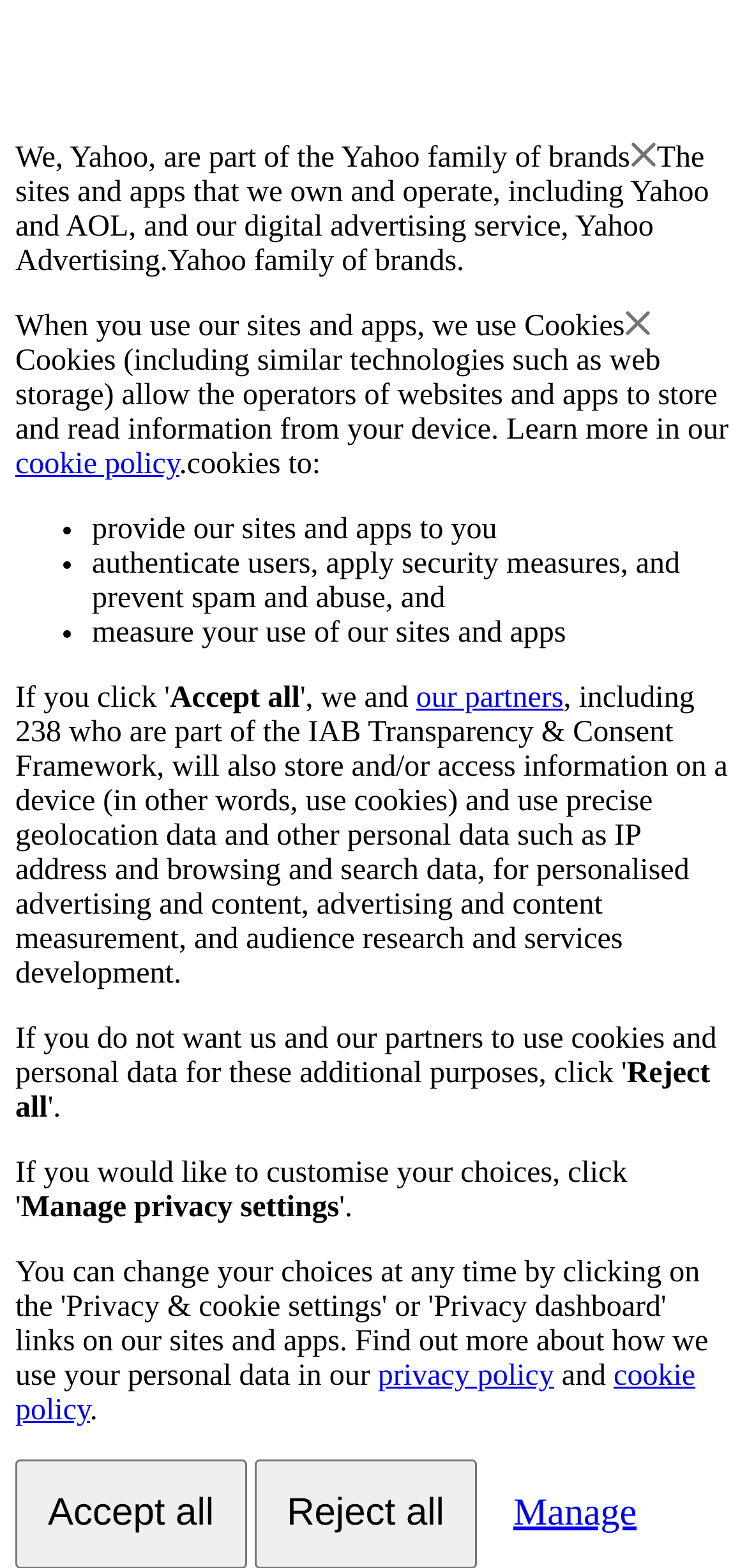From the details in the image, provide a thorough response to the question: What is the relationship between Yahoo and AOL?

According to the webpage, Yahoo and AOL are part of the Yahoo family of brands, which means they are owned and operated by the same entity.